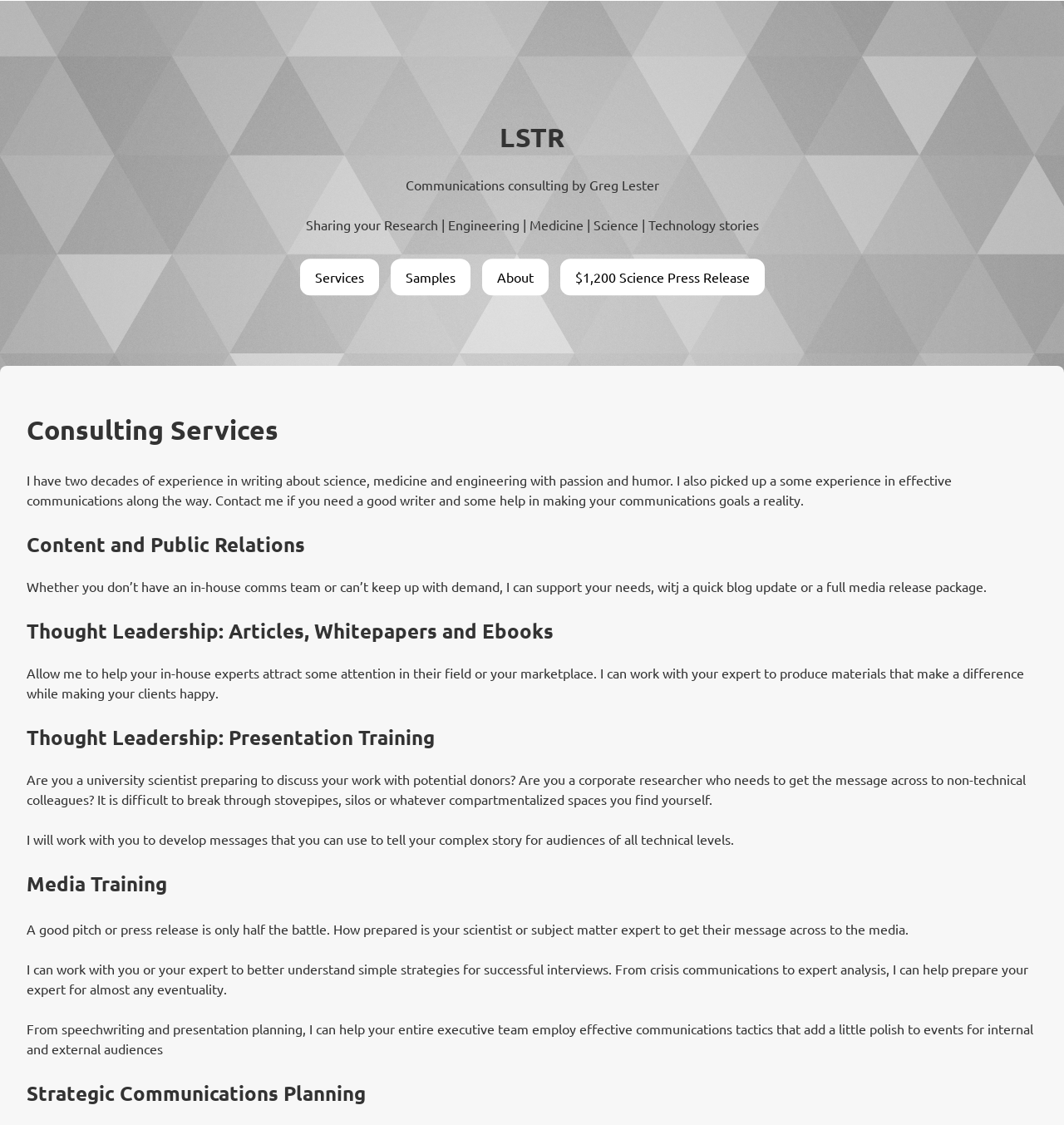Determine the bounding box for the UI element described here: "$1,200 Science Press Release".

[0.526, 0.23, 0.718, 0.263]